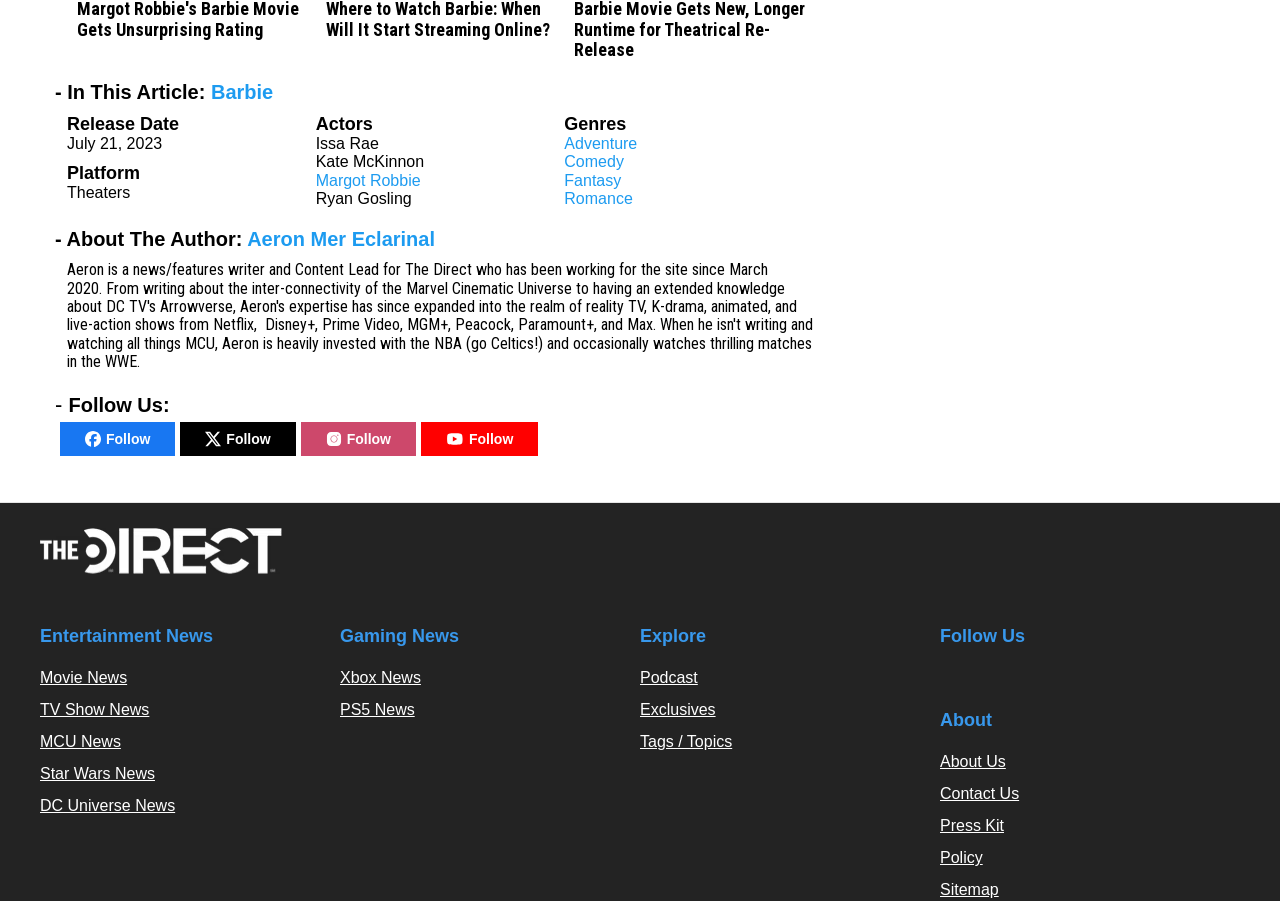Please examine the image and answer the question with a detailed explanation:
What are the social media platforms that The Direct can be followed on?

I found the social media platforms that The Direct can be followed on by looking at the section that says 'Follow Us', where it lists the platforms Twitter, Facebook, and Instagram.